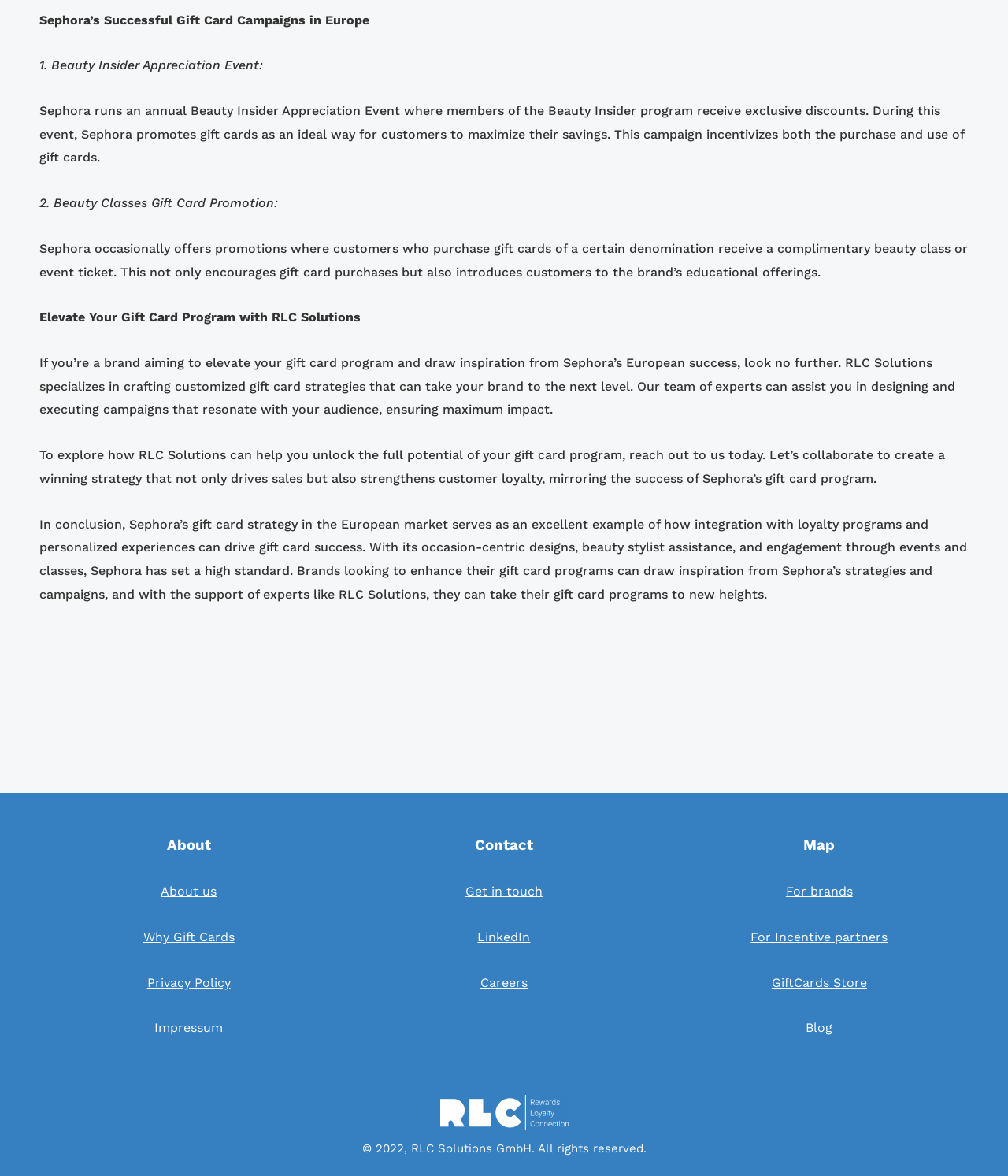Can you find the bounding box coordinates for the UI element given this description: "Careers"? Provide the coordinates as four float numbers between 0 and 1: [left, top, right, bottom].

[0.477, 0.829, 0.523, 0.842]